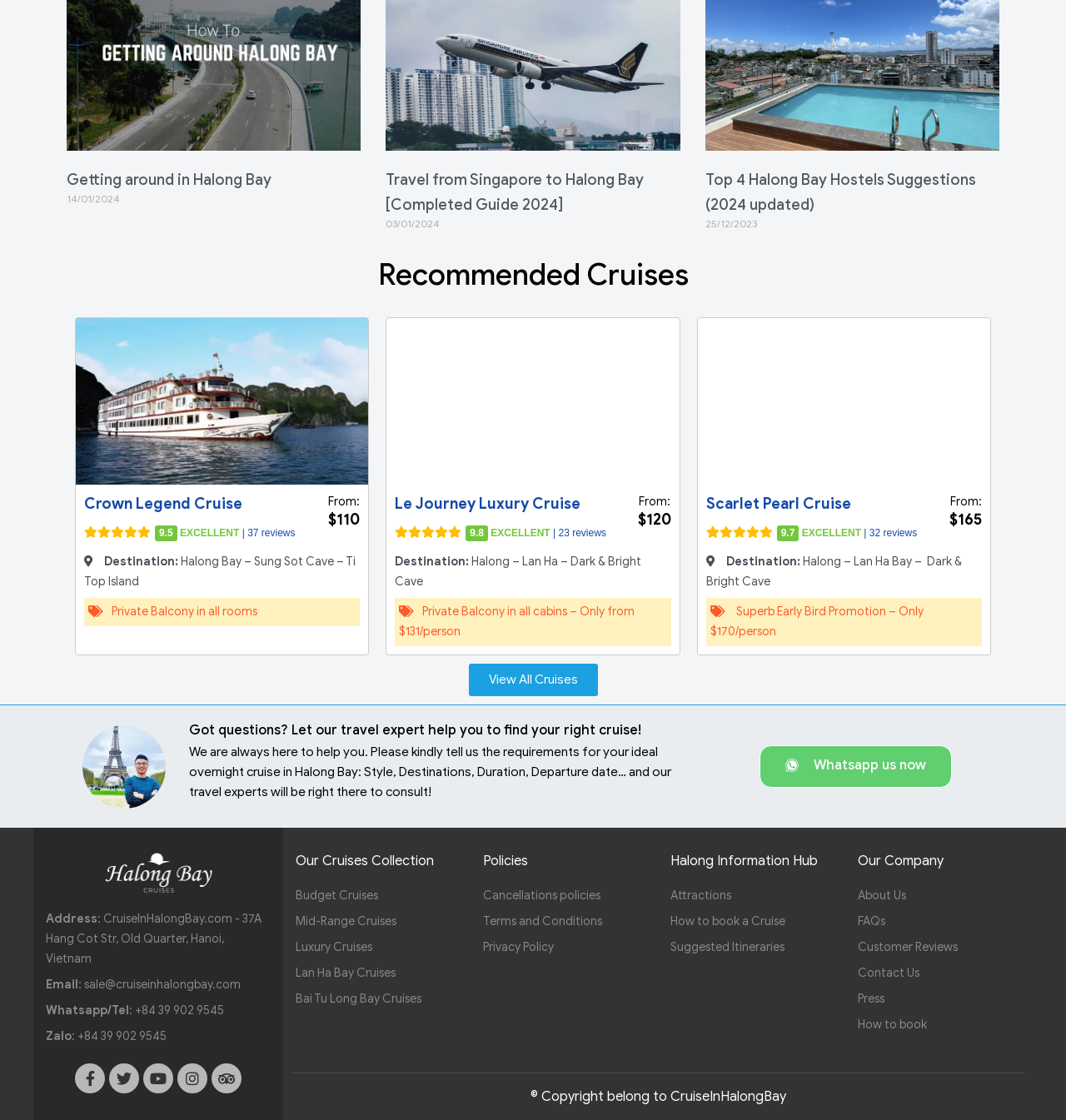Determine the bounding box coordinates of the clickable region to carry out the instruction: "Contact us on whatsapp".

[0.712, 0.665, 0.893, 0.703]